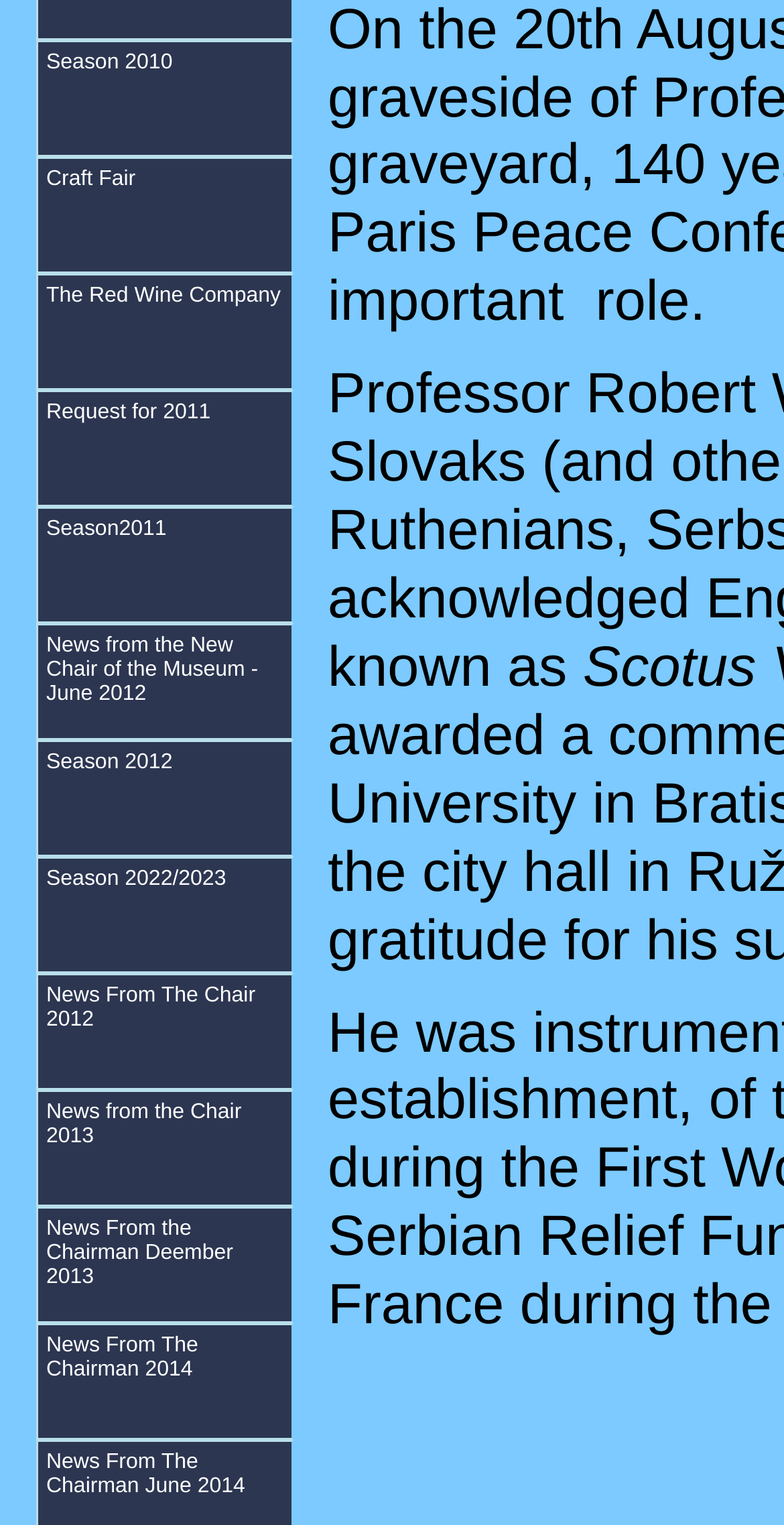Bounding box coordinates are specified in the format (top-left x, top-left y, bottom-right x, bottom-right y). All values are floating point numbers bounded between 0 and 1. Please provide the bounding box coordinate of the region this sentence describes: News From The Chair 2012

[0.046, 0.638, 0.374, 0.715]